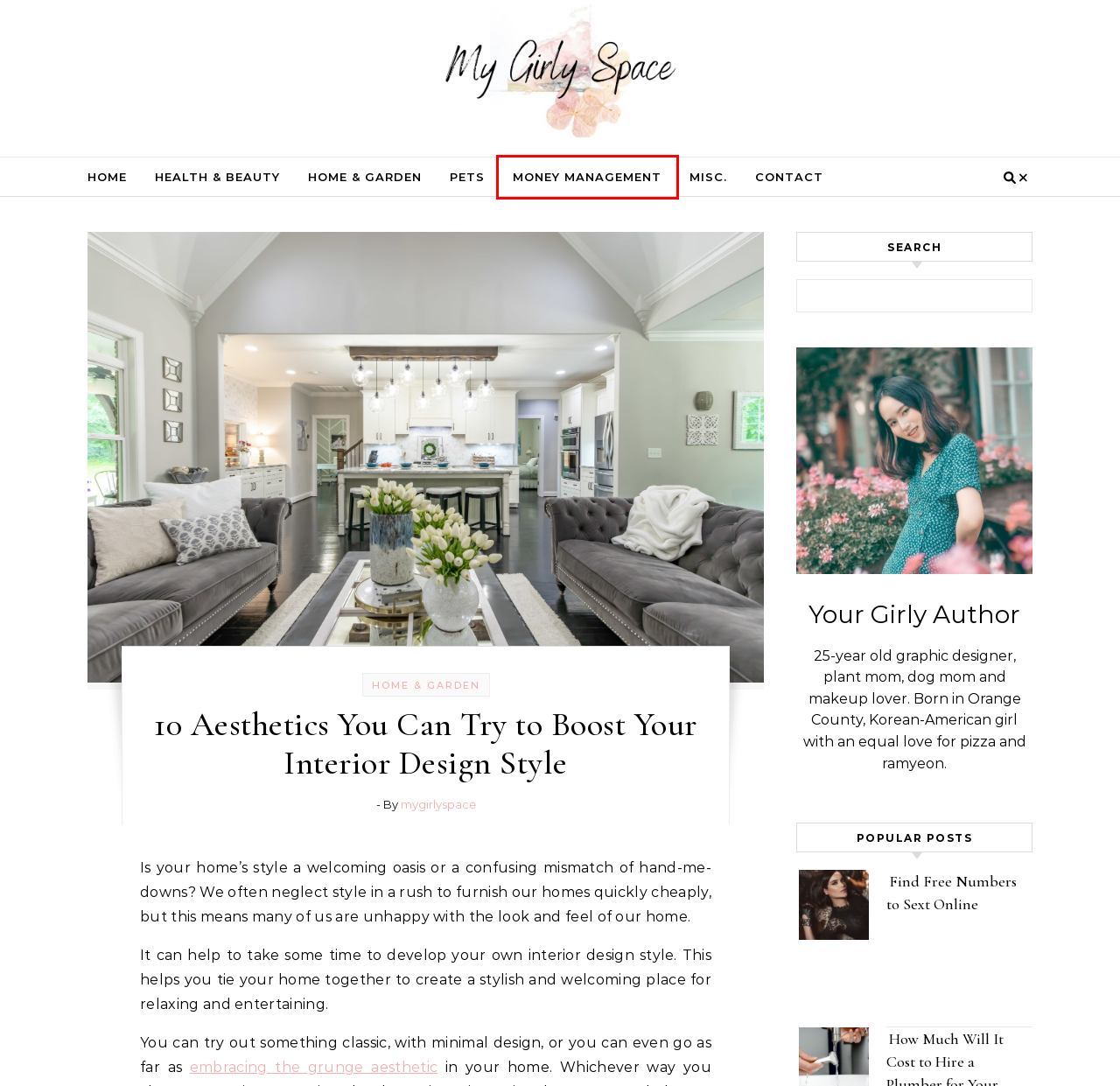Consider the screenshot of a webpage with a red bounding box and select the webpage description that best describes the new page that appears after clicking the element inside the red box. Here are the candidates:
A. My Girly Space -
B. Misc. Archives - My Girly Space
C. HOME & GARDEN Archives - My Girly Space
D. CONTACT - My Girly Space
E. Find Free Numbers to Sext Online  - My Girly Space
F. HEALTH & BEAUTY Archives - My Girly Space
G. mygirlyspace, Author at My Girly Space
H. MONEY MANAGEMENT Archives - My Girly Space

H